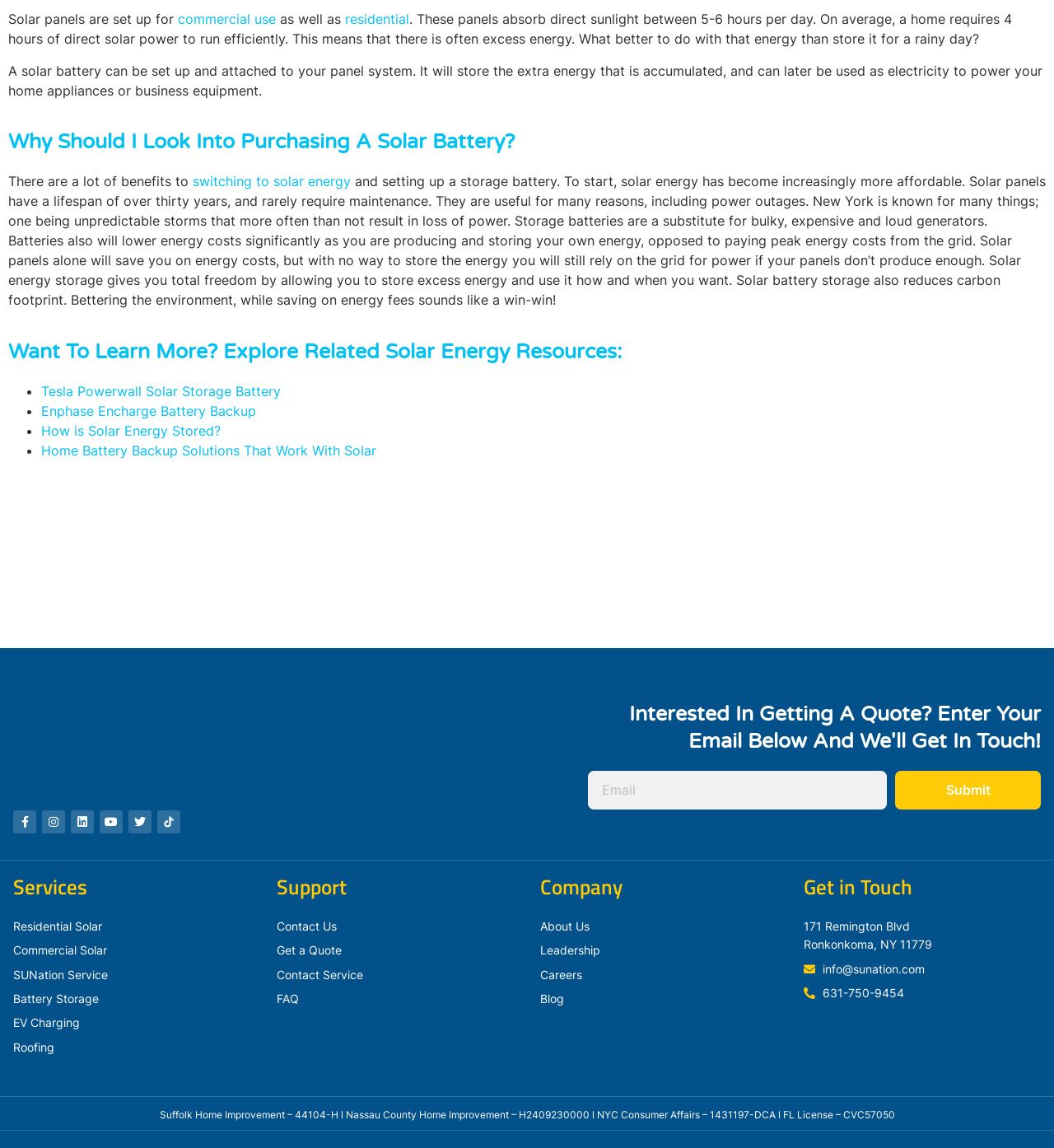What is the company's address?
Please answer the question with a detailed response using the information from the screenshot.

The company's address is mentioned at the bottom of the webpage, which is 171 Remington Blvd, Ronkonkoma, NY 11779.